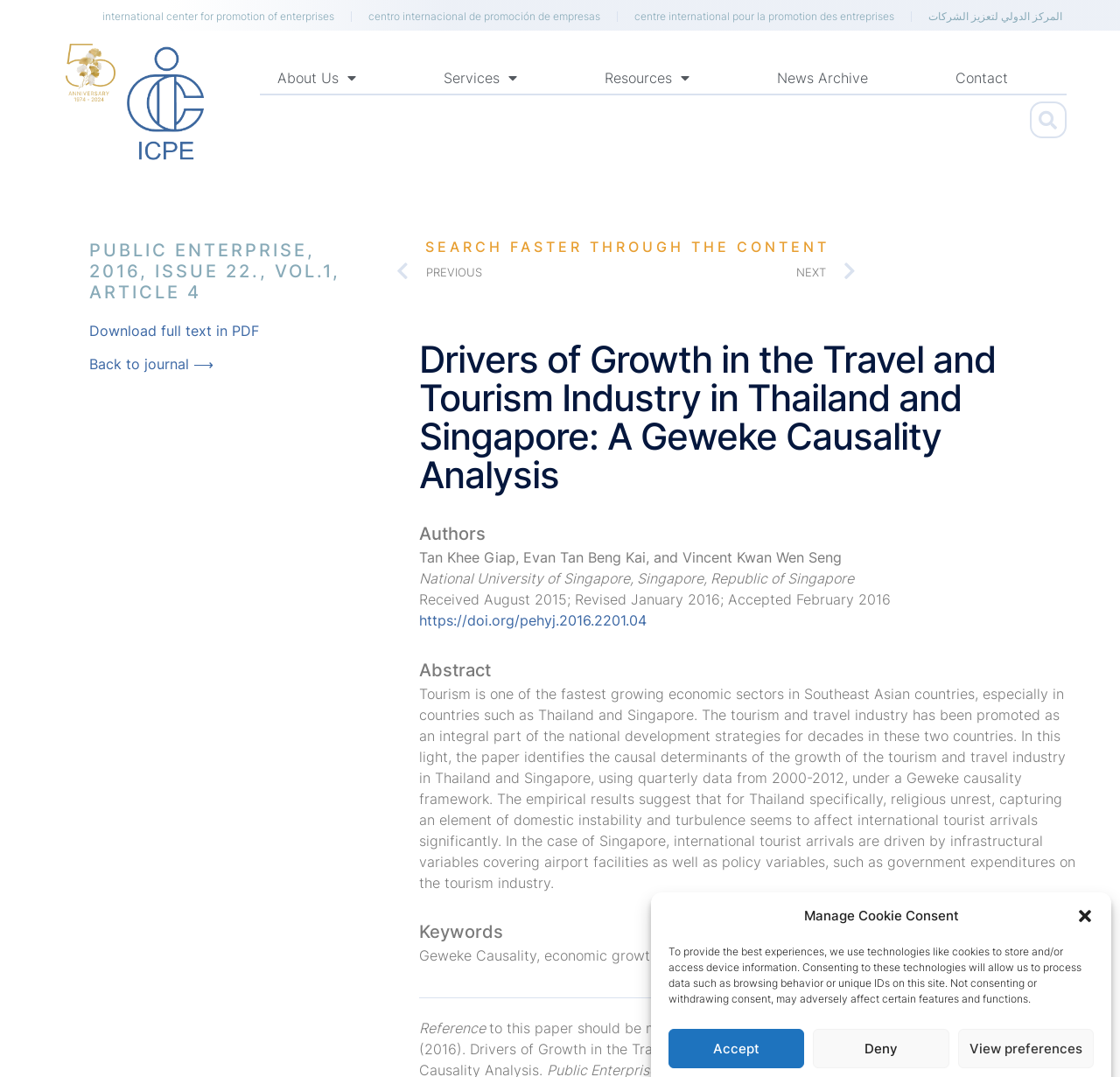Find the bounding box coordinates of the element's region that should be clicked in order to follow the given instruction: "Download full text in PDF". The coordinates should consist of four float numbers between 0 and 1, i.e., [left, top, right, bottom].

[0.08, 0.299, 0.232, 0.315]